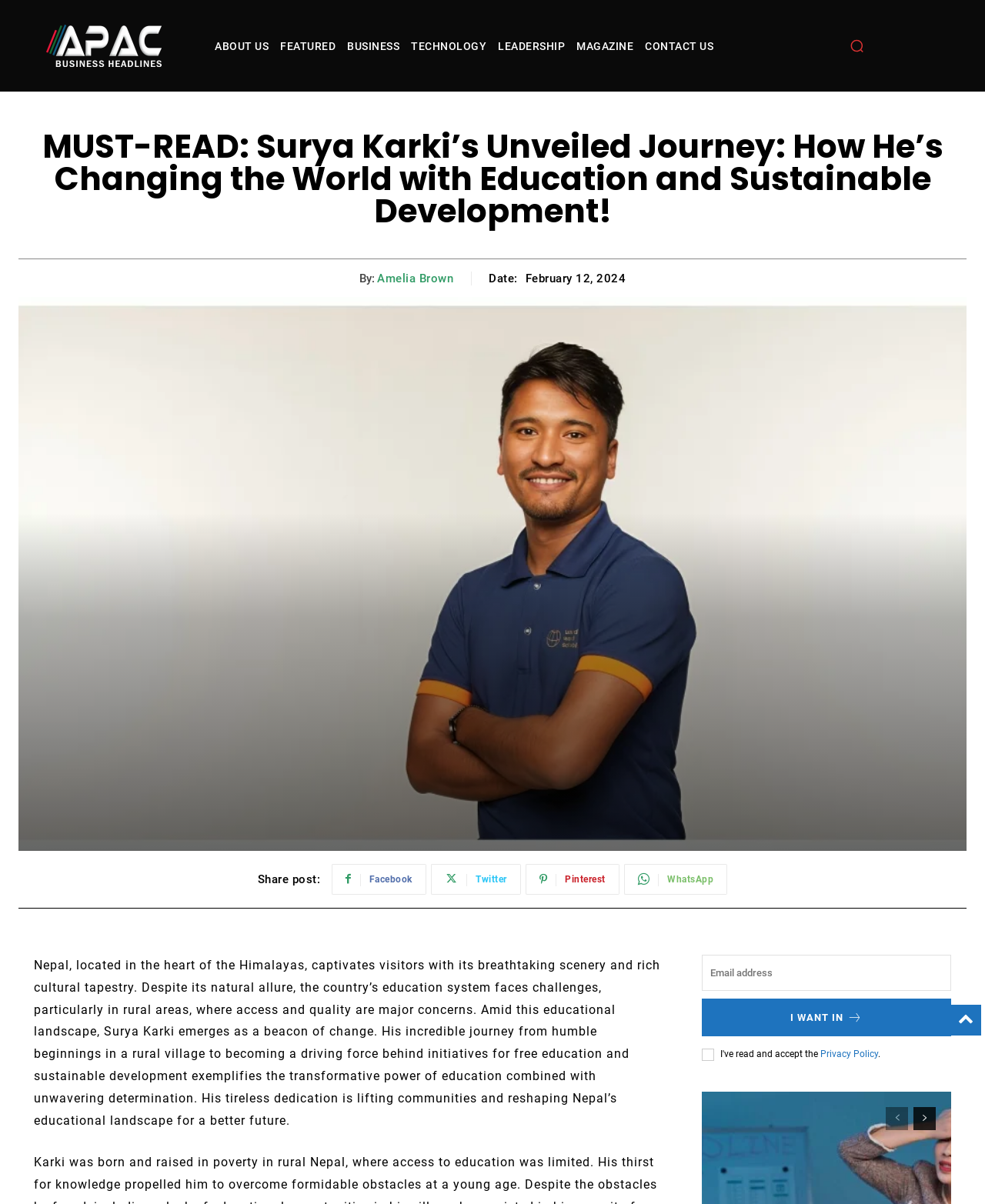Kindly determine the bounding box coordinates for the clickable area to achieve the given instruction: "Share the post on Facebook".

[0.337, 0.718, 0.433, 0.743]